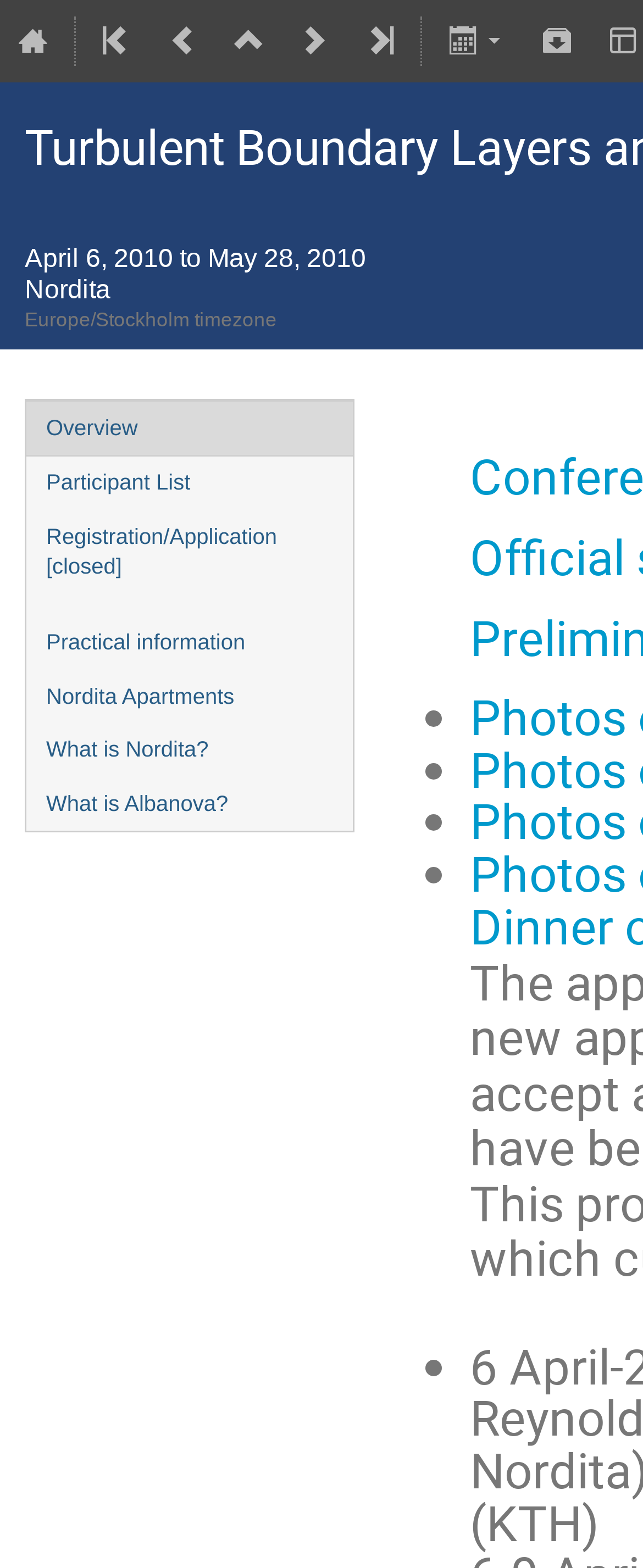What is the timezone of the event?
Kindly give a detailed and elaborate answer to the question.

I found the timezone of the event in the StaticText element 'Europe/Stockholm timezone'.